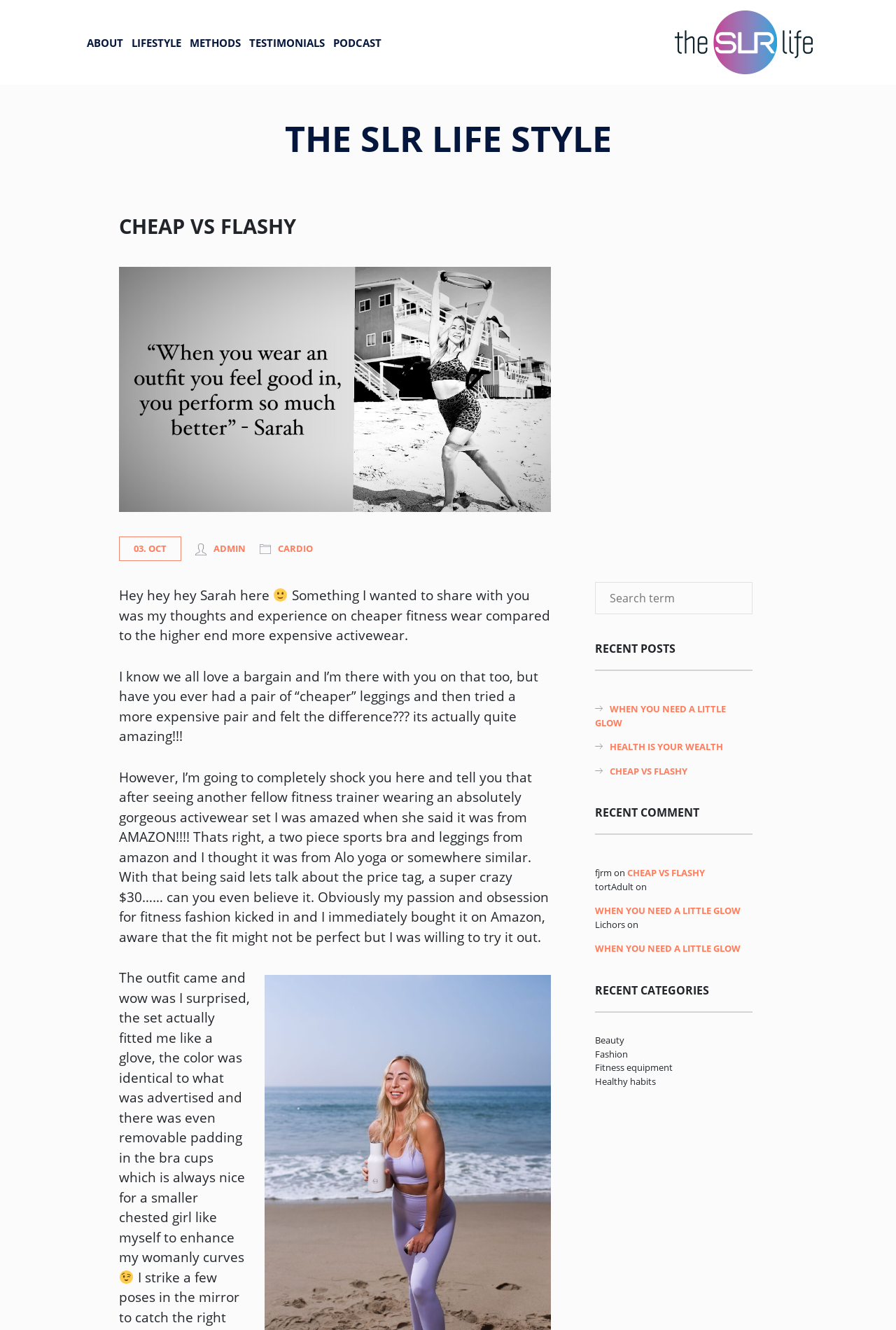Using the description: "Lifestyle", identify the bounding box of the corresponding UI element in the screenshot.

[0.147, 0.027, 0.202, 0.037]